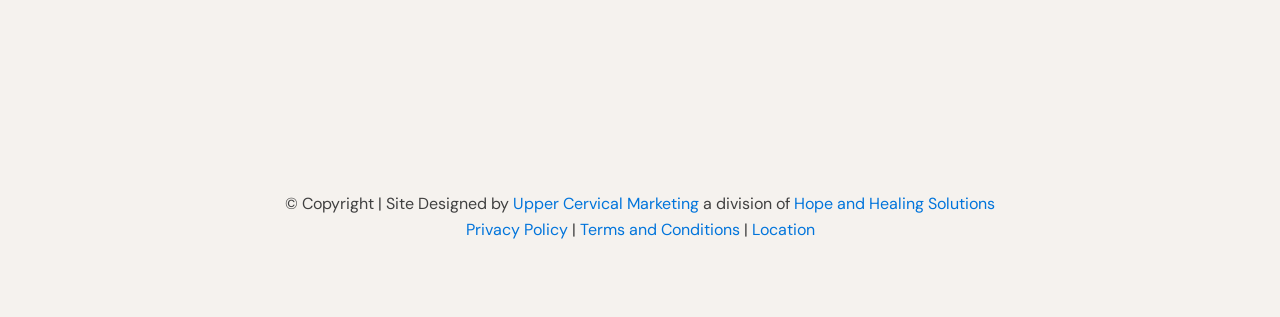How many links are there at the bottom of the webpage?
Provide a thorough and detailed answer to the question.

There are five links at the bottom of the webpage, which are 'Upper Cervical Marketing', 'Hope and Healing Solutions', 'Privacy Policy', 'Terms and Conditions', and 'Location'. These links are located below the copyright information and are separated by static text elements.